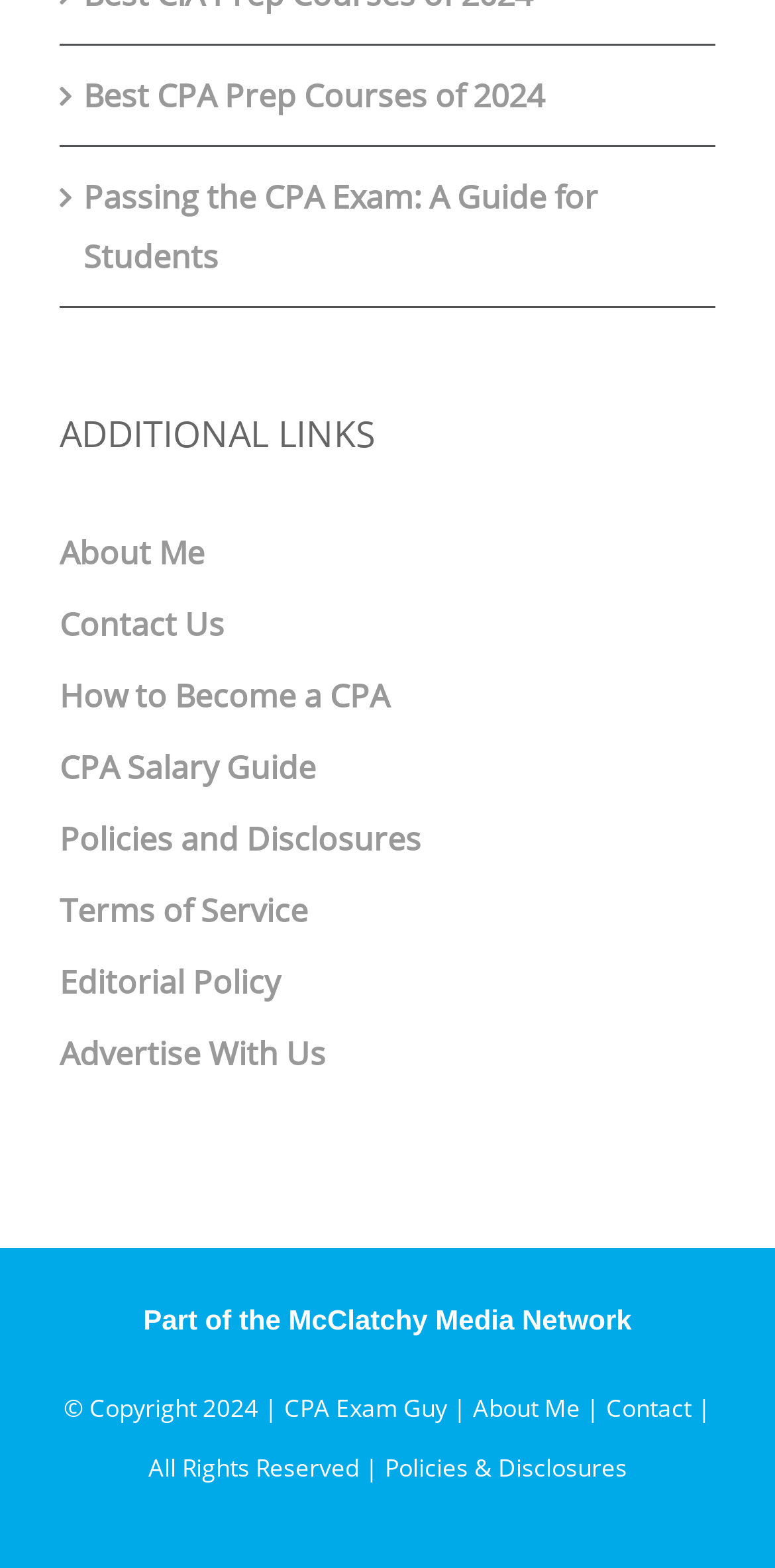What is the topic of the first link?
Based on the visual information, provide a detailed and comprehensive answer.

The first link on the webpage has the text ' Best CPA Prep Courses of 2024', which indicates that the topic of the link is related to CPA Prep Courses.